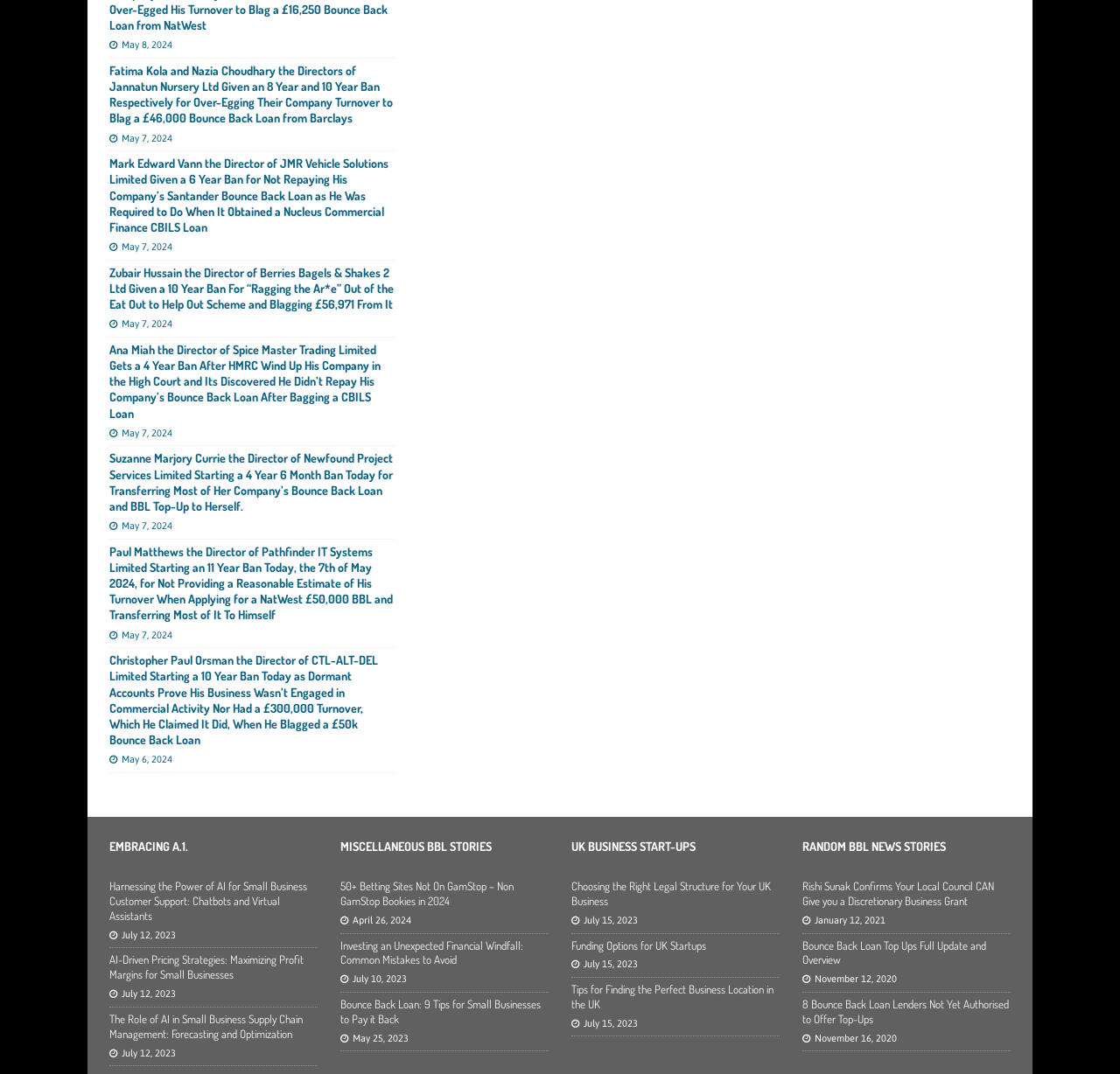Identify the bounding box coordinates for the element you need to click to achieve the following task: "Learn about 'Harnessing the Power of AI for Small Business Customer Support: Chatbots and Virtual Assistants'". The coordinates must be four float values ranging from 0 to 1, formatted as [left, top, right, bottom].

[0.098, 0.819, 0.274, 0.859]